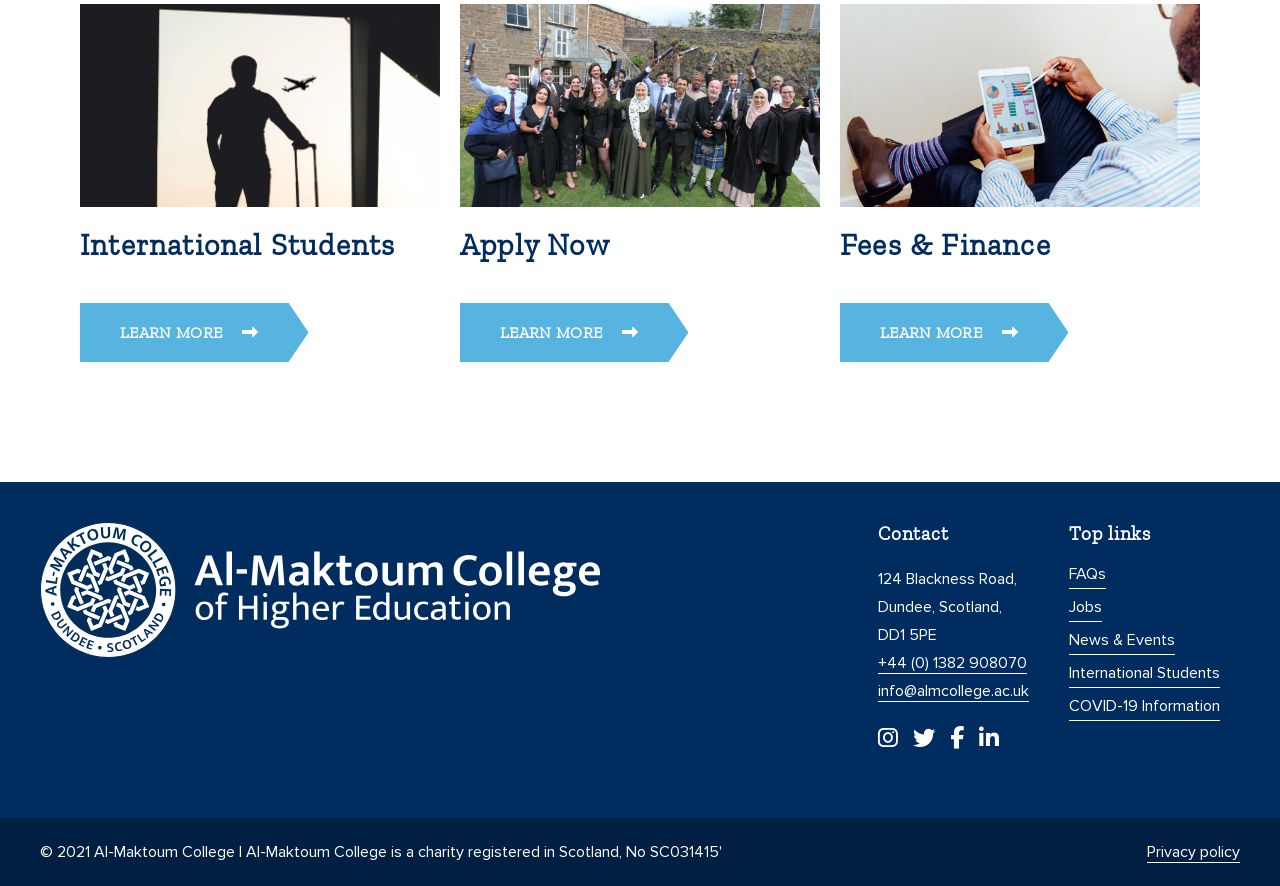Locate the bounding box coordinates of the element you need to click to accomplish the task described by this instruction: "Contact us by phone".

[0.686, 0.737, 0.802, 0.76]